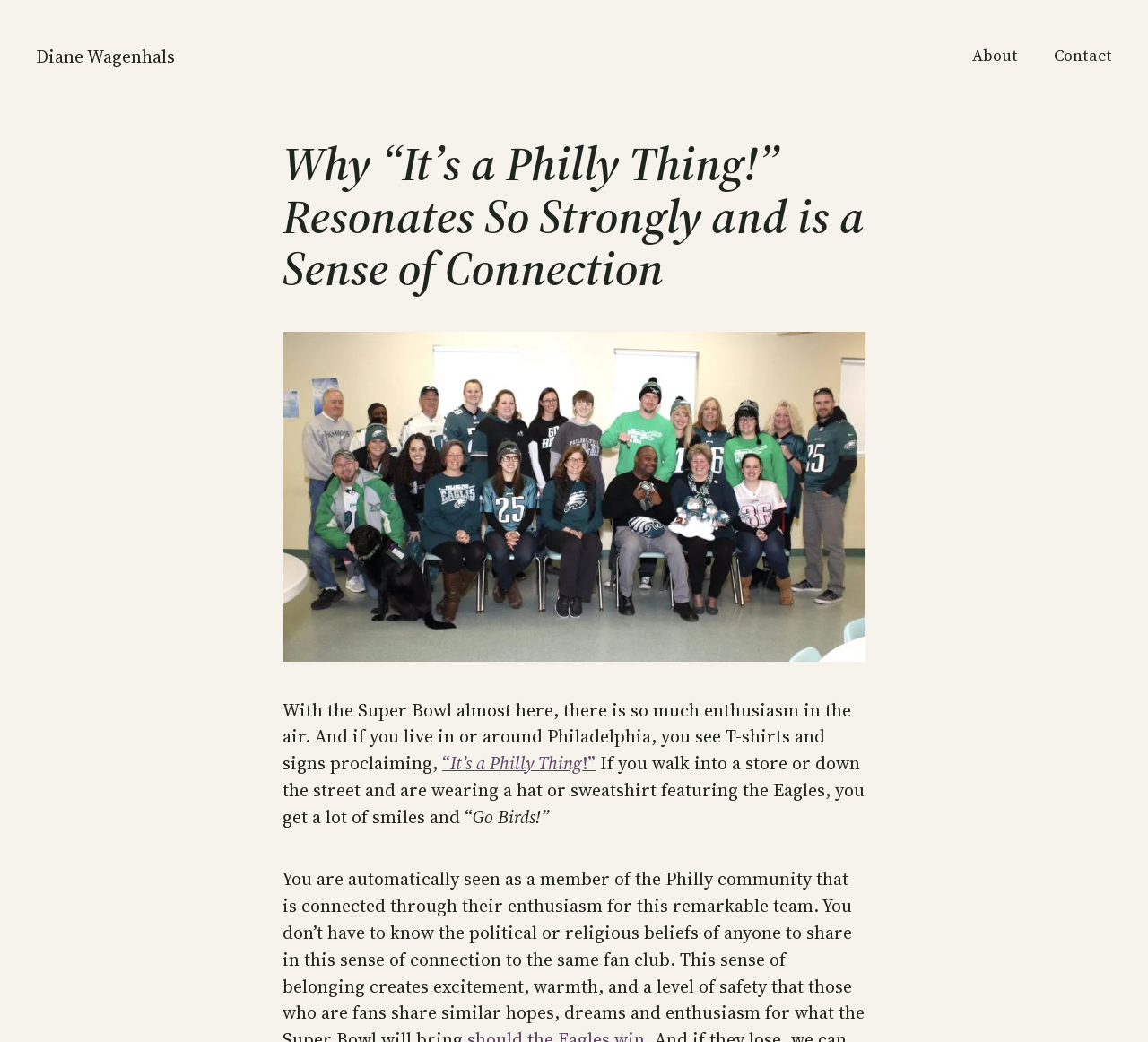Identify the bounding box of the HTML element described as: "Contact".

[0.918, 0.042, 0.969, 0.065]